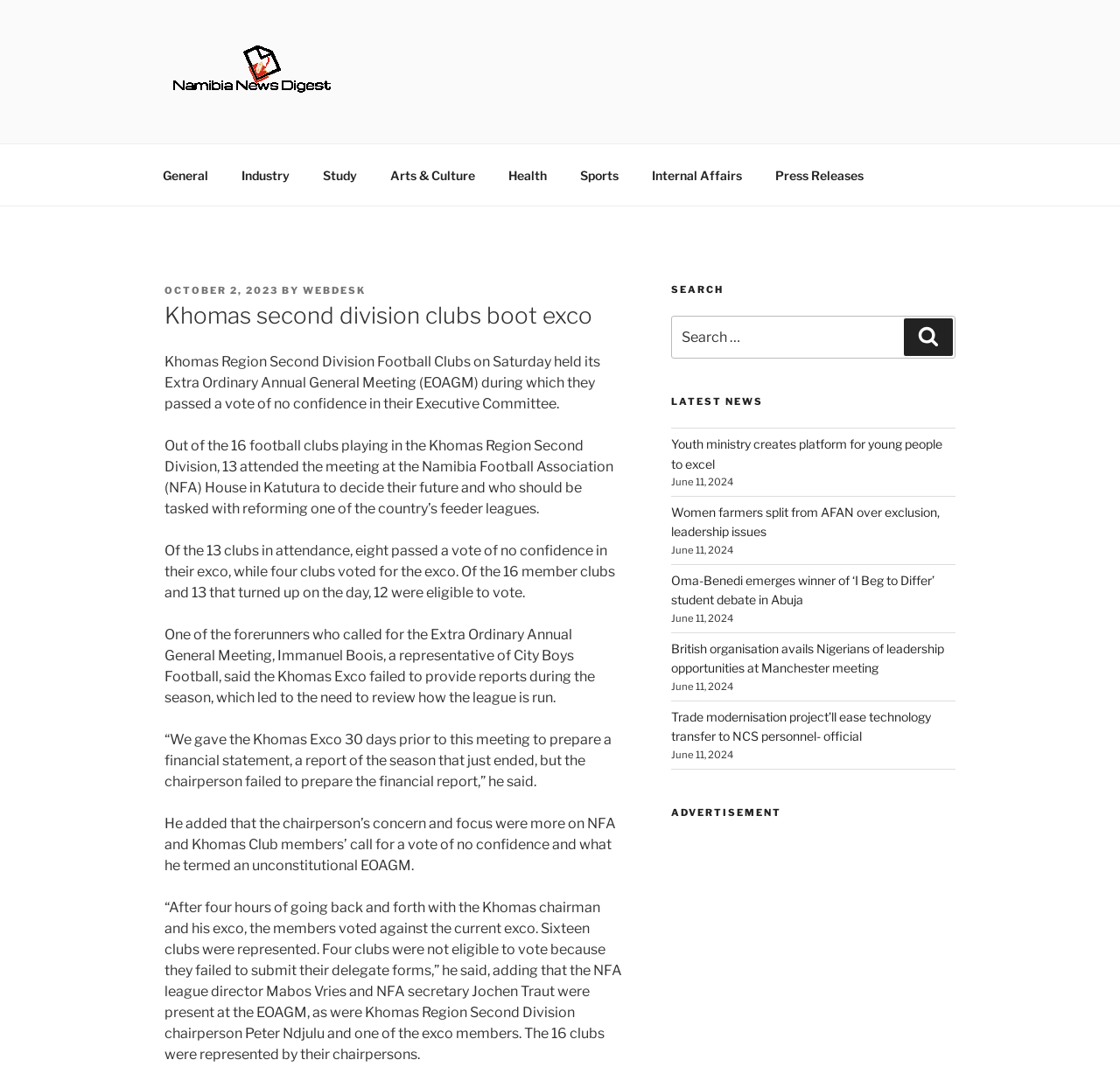What is the topic of the main article?
Craft a detailed and extensive response to the question.

I determined the answer by reading the heading of the main article, which is 'Khomas second division clubs boot exco'. The topic of the article is about Khomas Region Second Division Football Clubs.